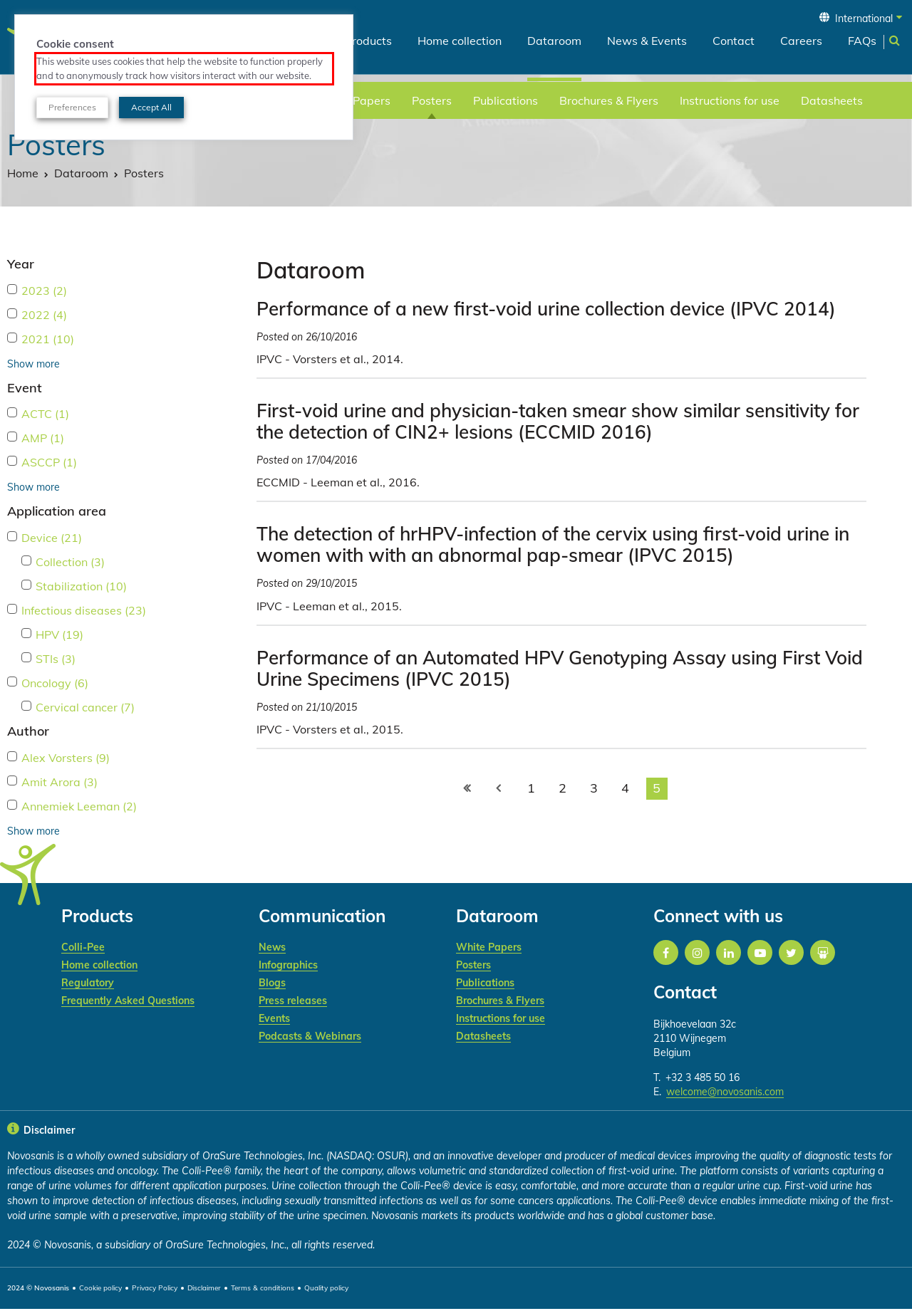Analyze the screenshot of the webpage and extract the text from the UI element that is inside the red bounding box.

This website uses cookies that help the website to function properly and to anonymously track how visitors interact with our website.